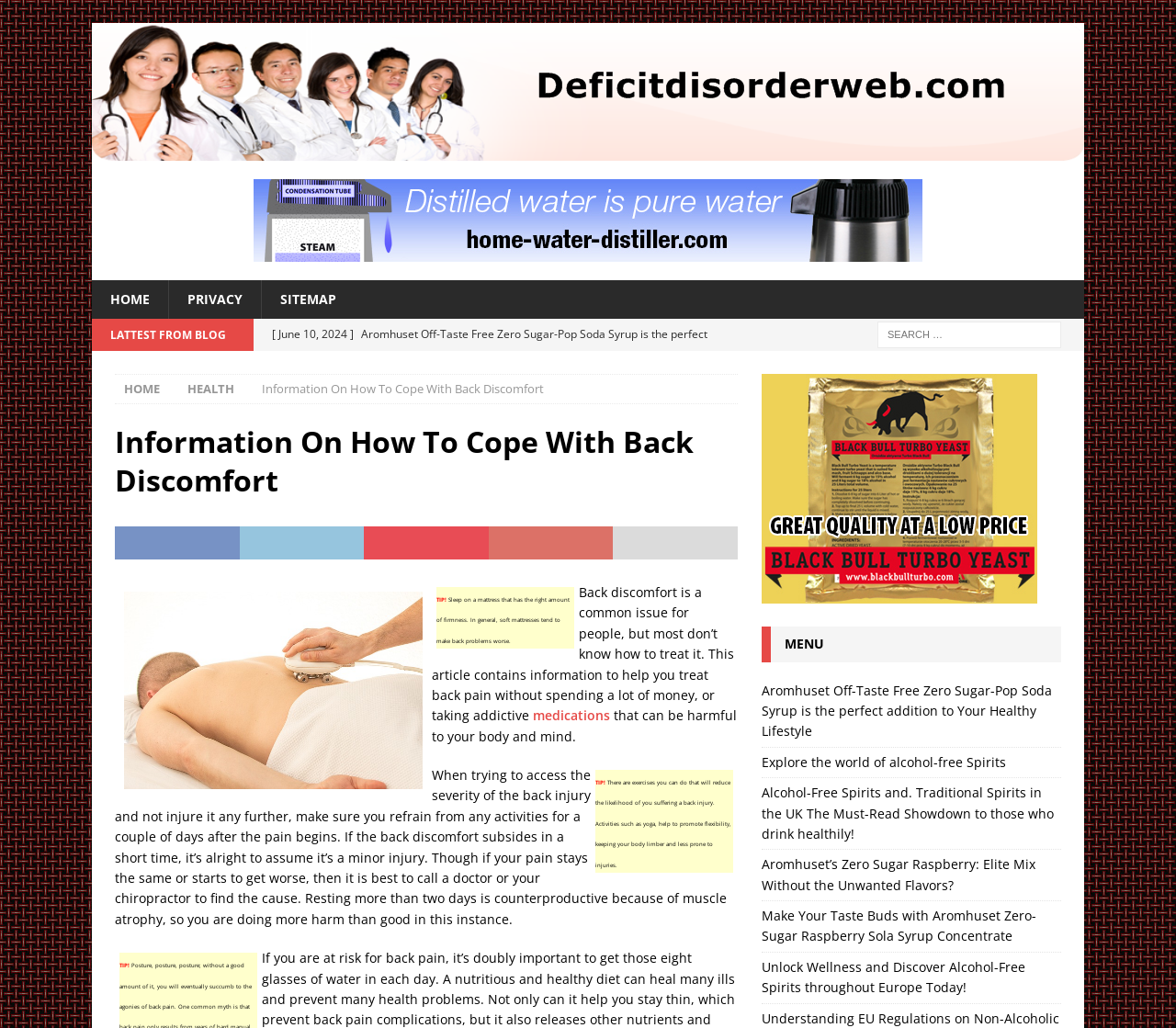What is the topic of this webpage?
Look at the image and answer the question with a single word or phrase.

Back discomfort